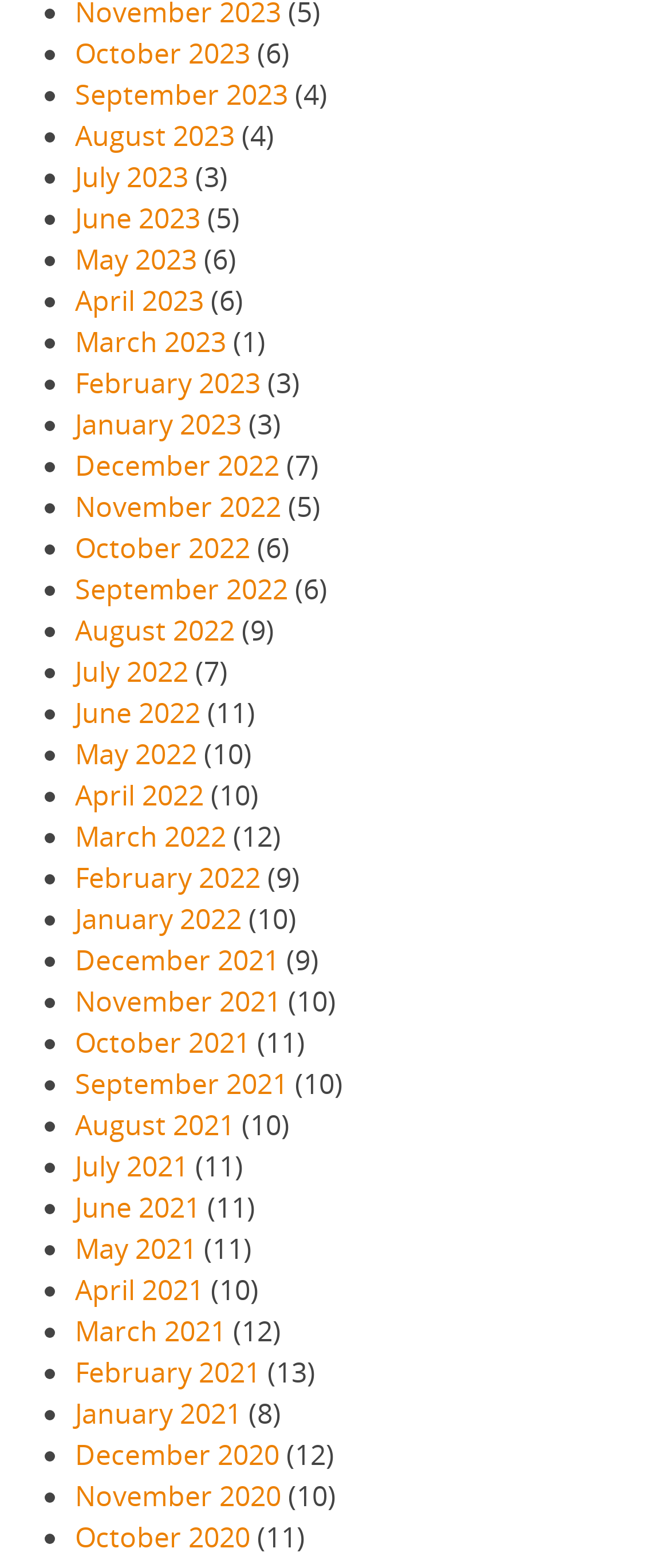Determine the bounding box coordinates of the area to click in order to meet this instruction: "Click on Protocol Optimization".

None